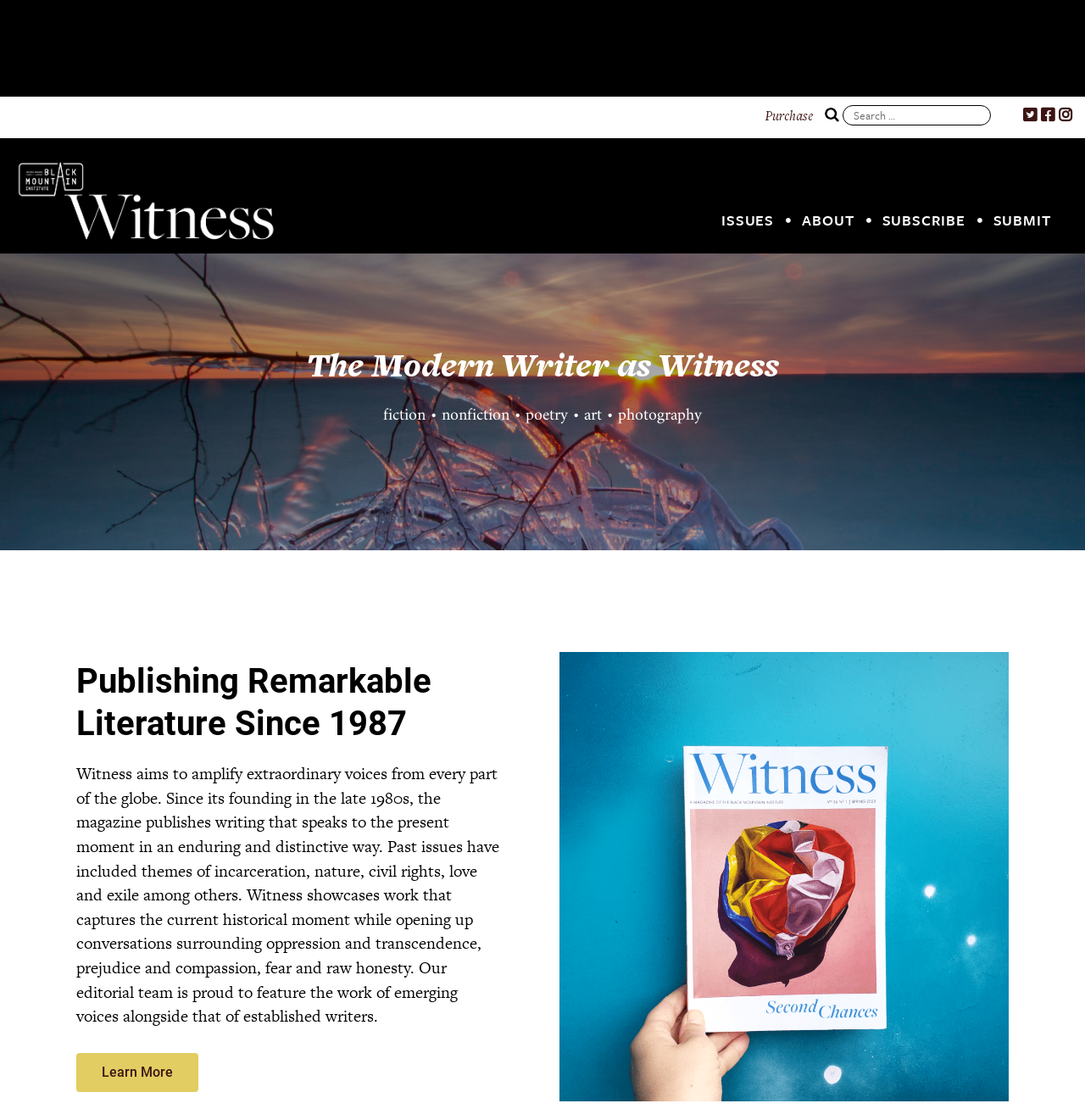What is the name of the magazine?
Refer to the screenshot and respond with a concise word or phrase.

Witness Magazine